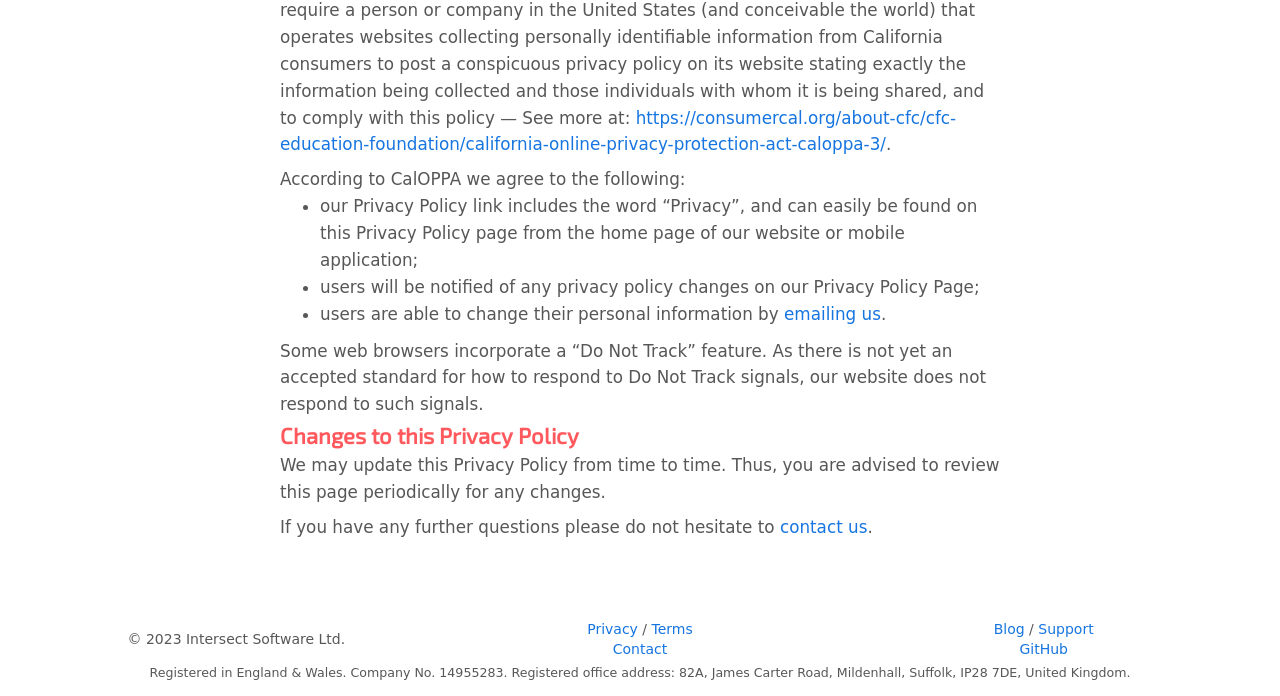Provide a brief response to the question below using a single word or phrase: 
What is the address of the registered office?

82A, James Carter Road, Mildenhall, Suffolk, IP28 7DE, United Kingdom